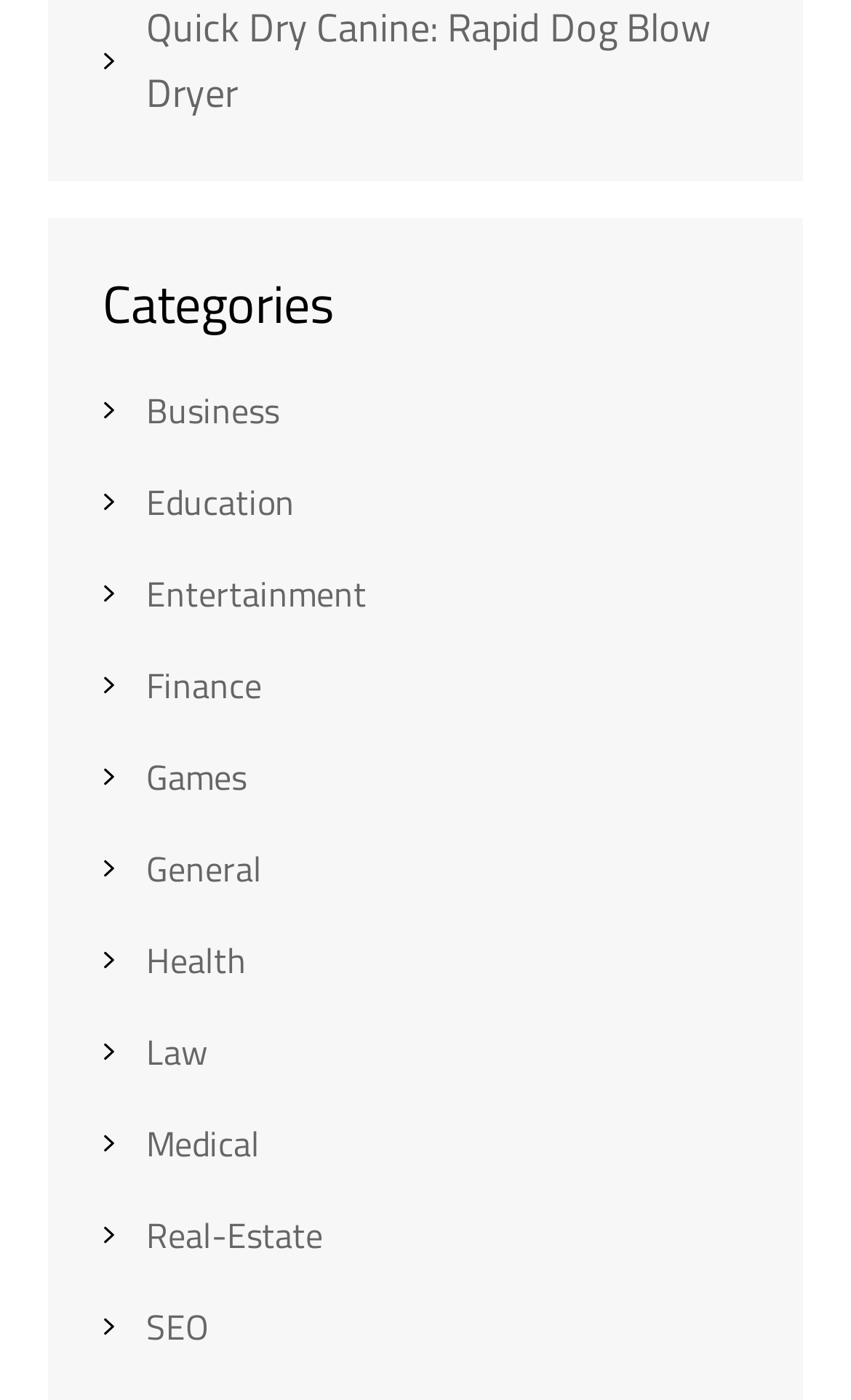Please identify the bounding box coordinates of the clickable area that will fulfill the following instruction: "Browse Entertainment section". The coordinates should be in the format of four float numbers between 0 and 1, i.e., [left, top, right, bottom].

[0.172, 0.405, 0.431, 0.443]